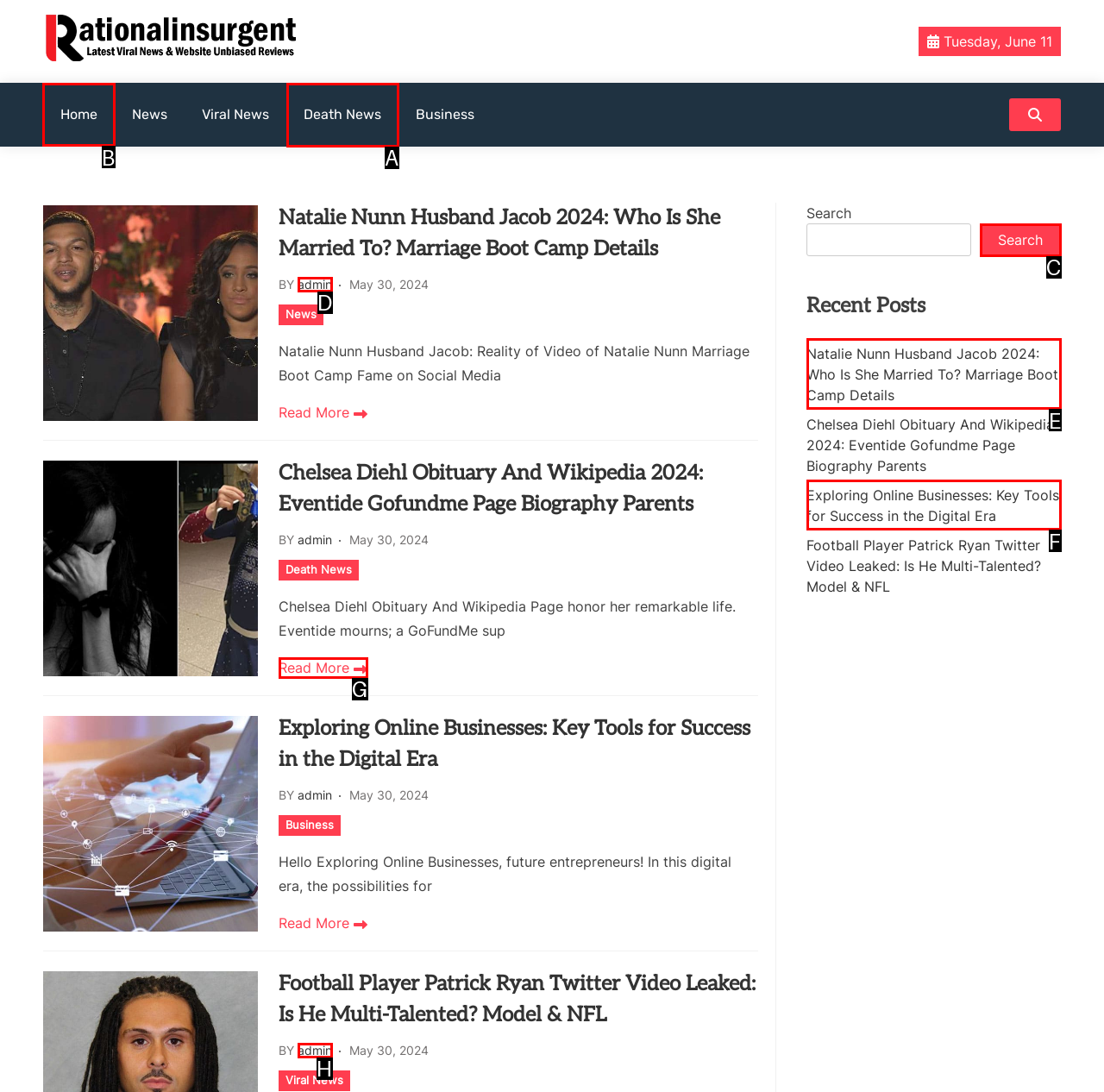Identify the correct choice to execute this task: Click the 'Home' link
Respond with the letter corresponding to the right option from the available choices.

B